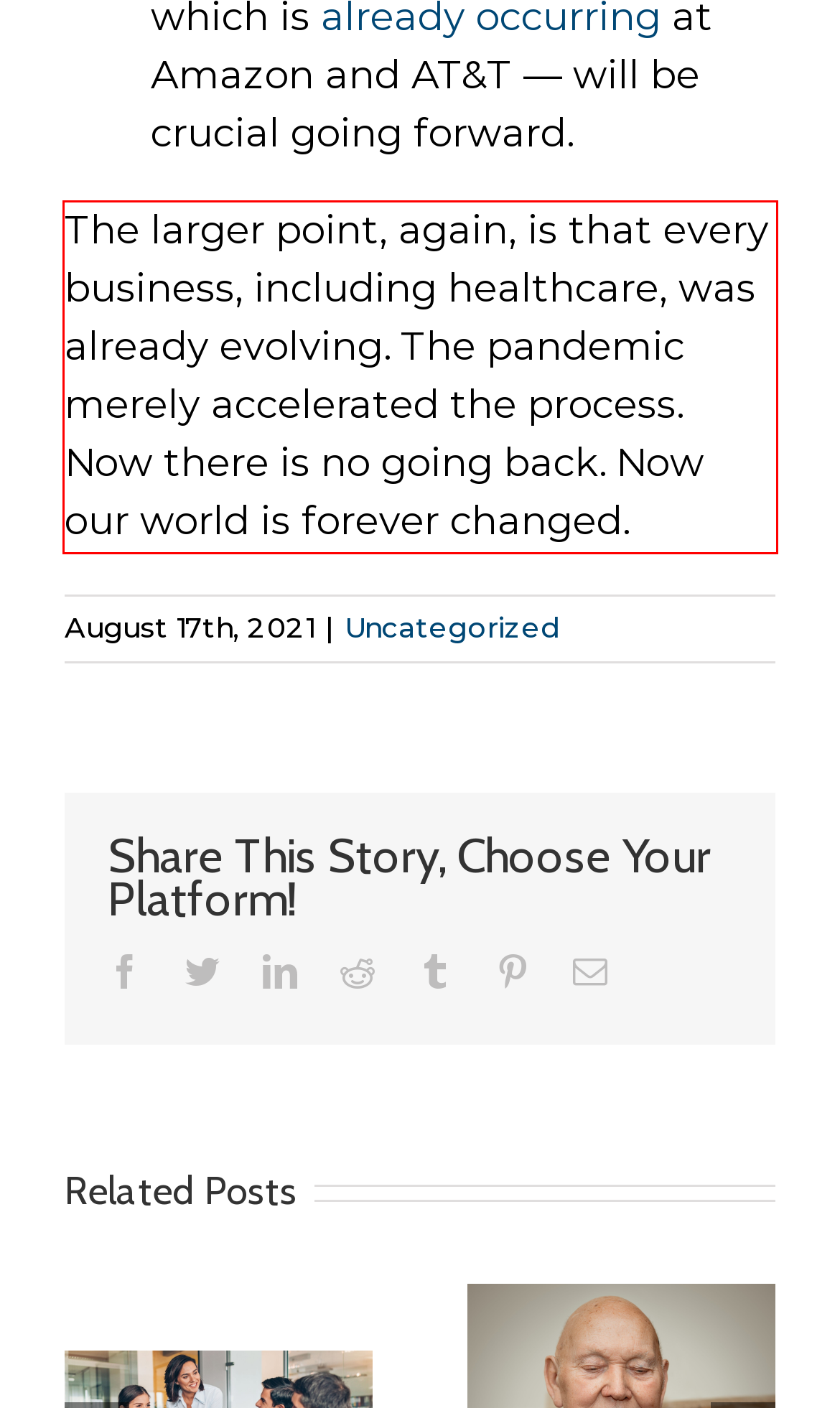Extract and provide the text found inside the red rectangle in the screenshot of the webpage.

The larger point, again, is that every business, including healthcare, was already evolving. The pandemic merely accelerated the process. Now there is no going back. Now our world is forever changed.